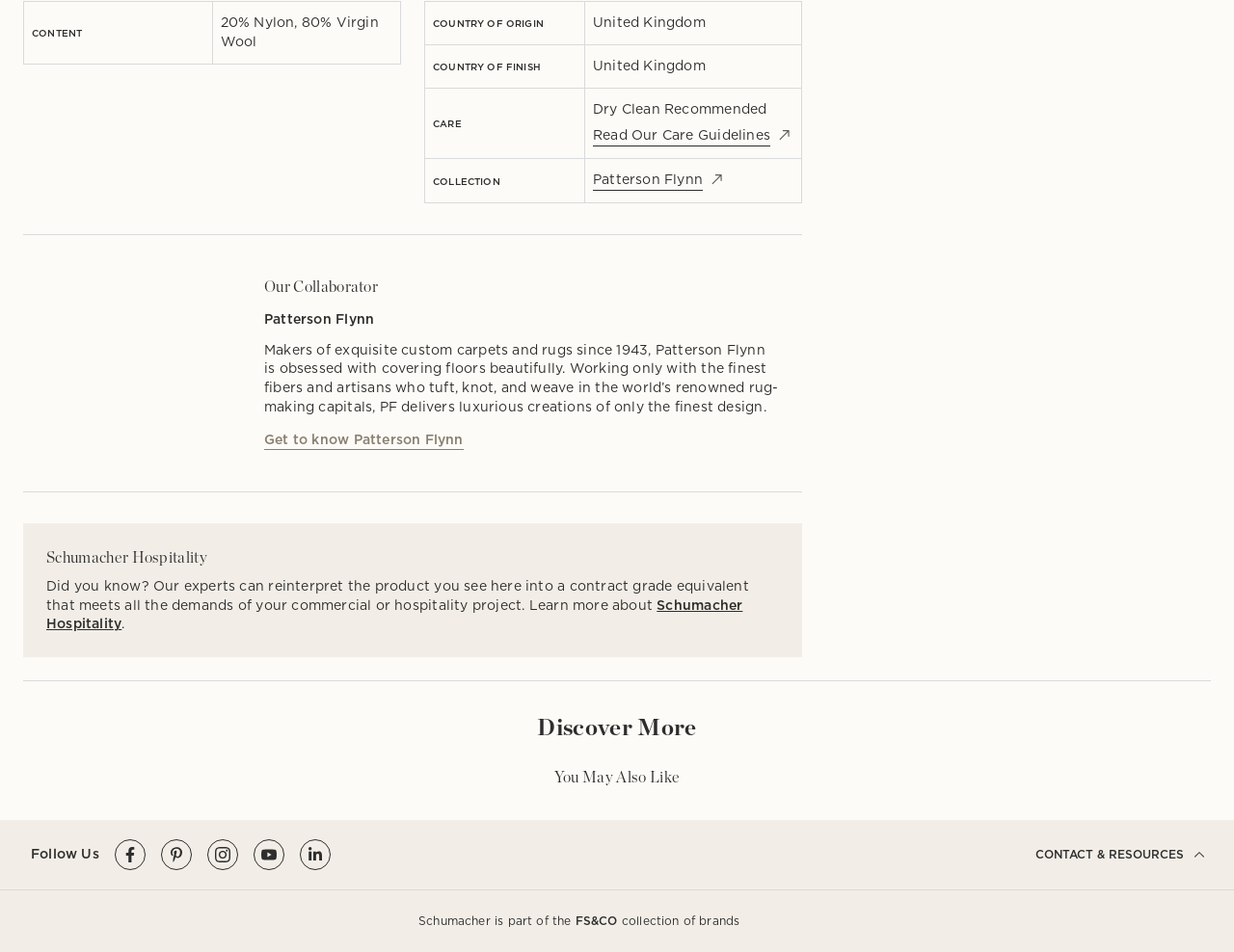What is the material of the product?
Please answer the question as detailed as possible based on the image.

Based on the table with the heading 'CONTENT', the material of the product is 20% Nylon and 80% Virgin Wool.